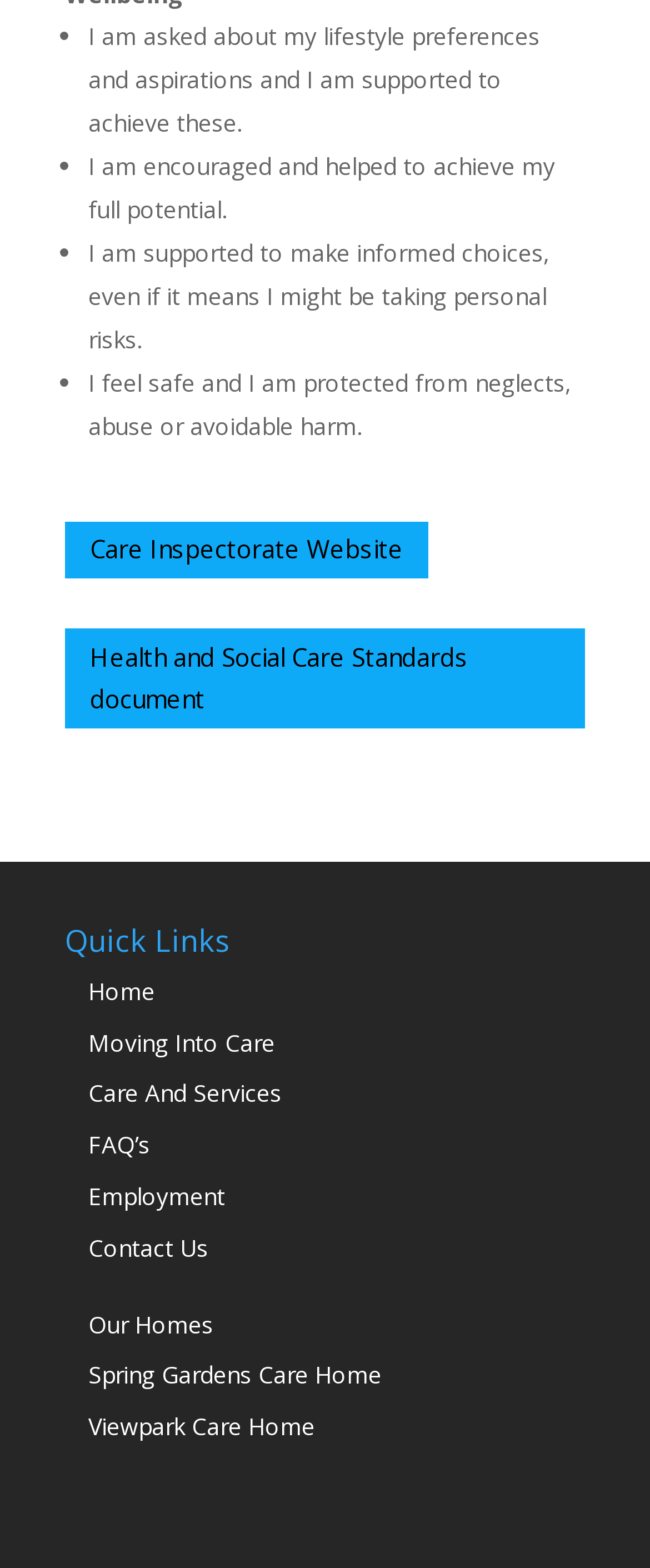Based on the provided description, "Spring Gardens Care Home", find the bounding box of the corresponding UI element in the screenshot.

[0.136, 0.867, 0.587, 0.887]